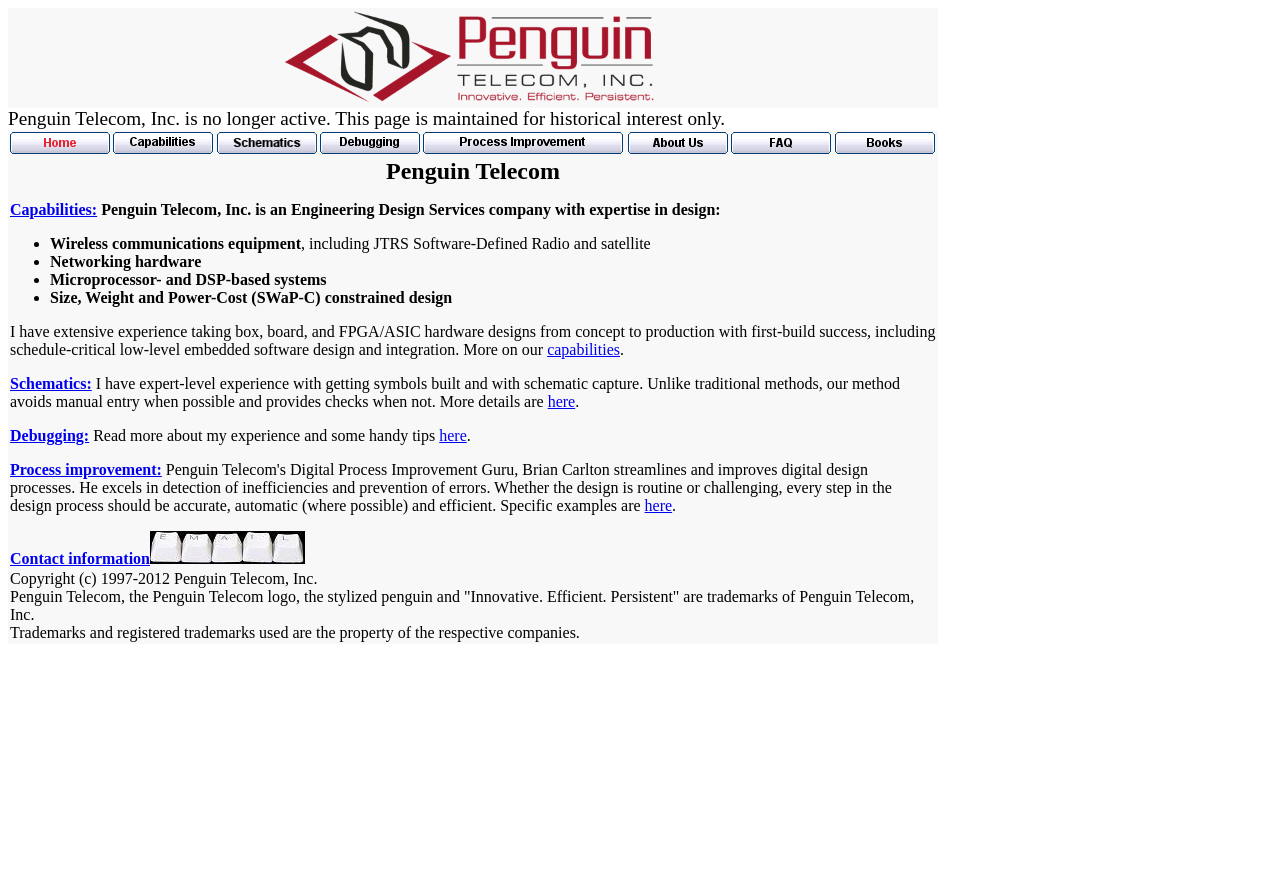Could you highlight the region that needs to be clicked to execute the instruction: "Click the Home link"?

[0.008, 0.156, 0.086, 0.175]